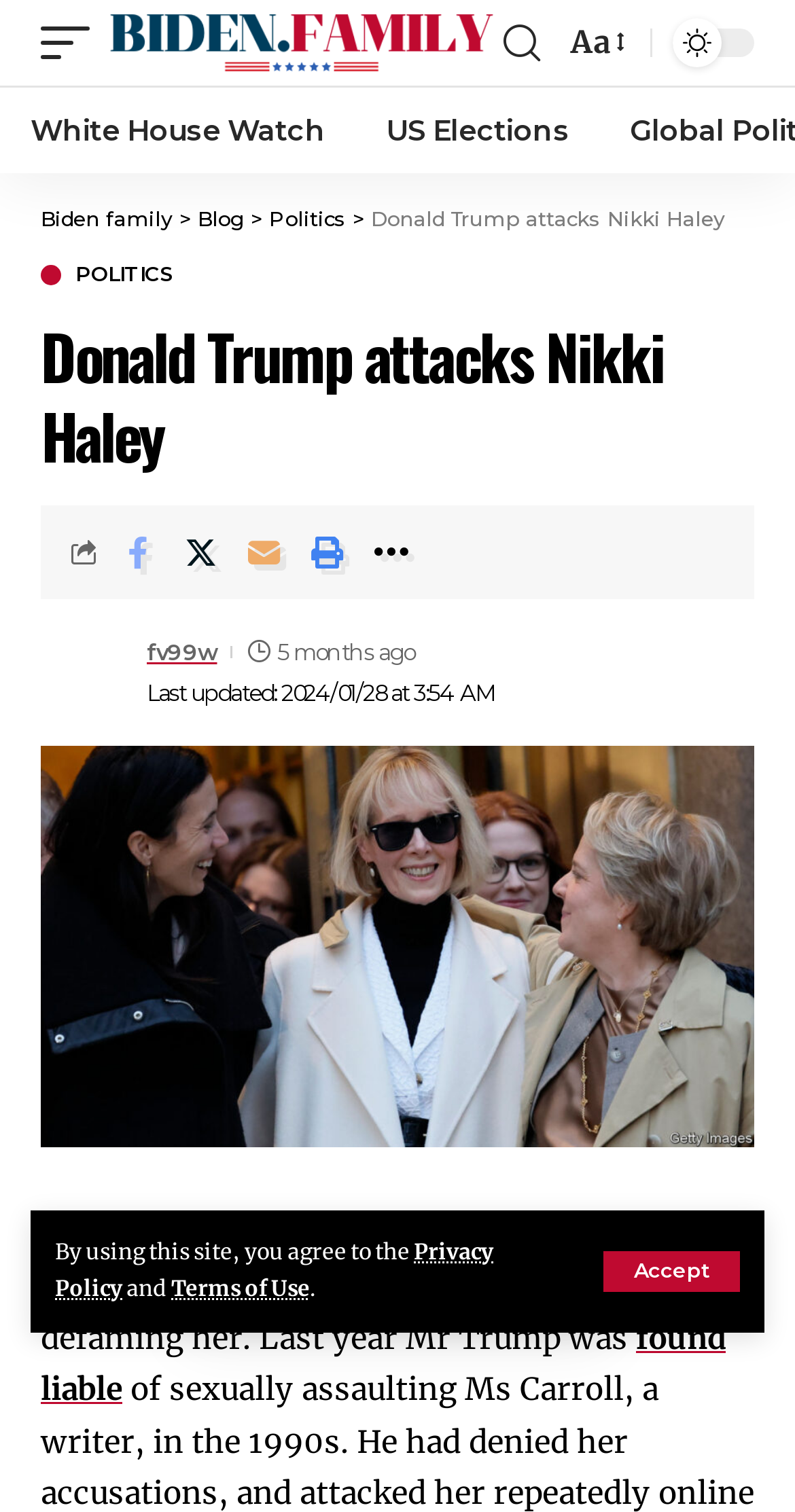Determine the bounding box coordinates for the region that must be clicked to execute the following instruction: "Search for something".

[0.621, 0.008, 0.692, 0.049]